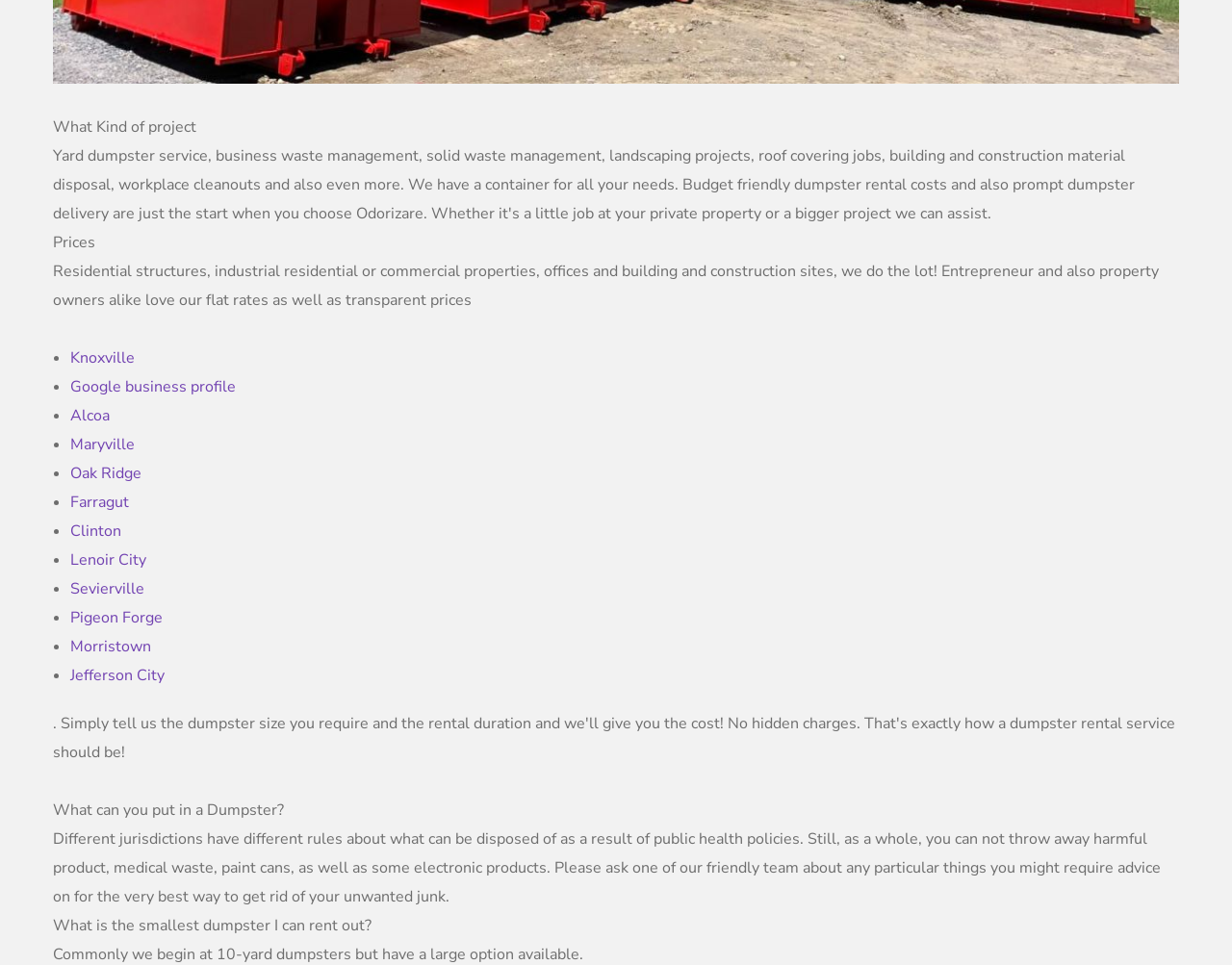Answer succinctly with a single word or phrase:
What cannot be thrown away in a dumpster?

Harmful products, medical waste